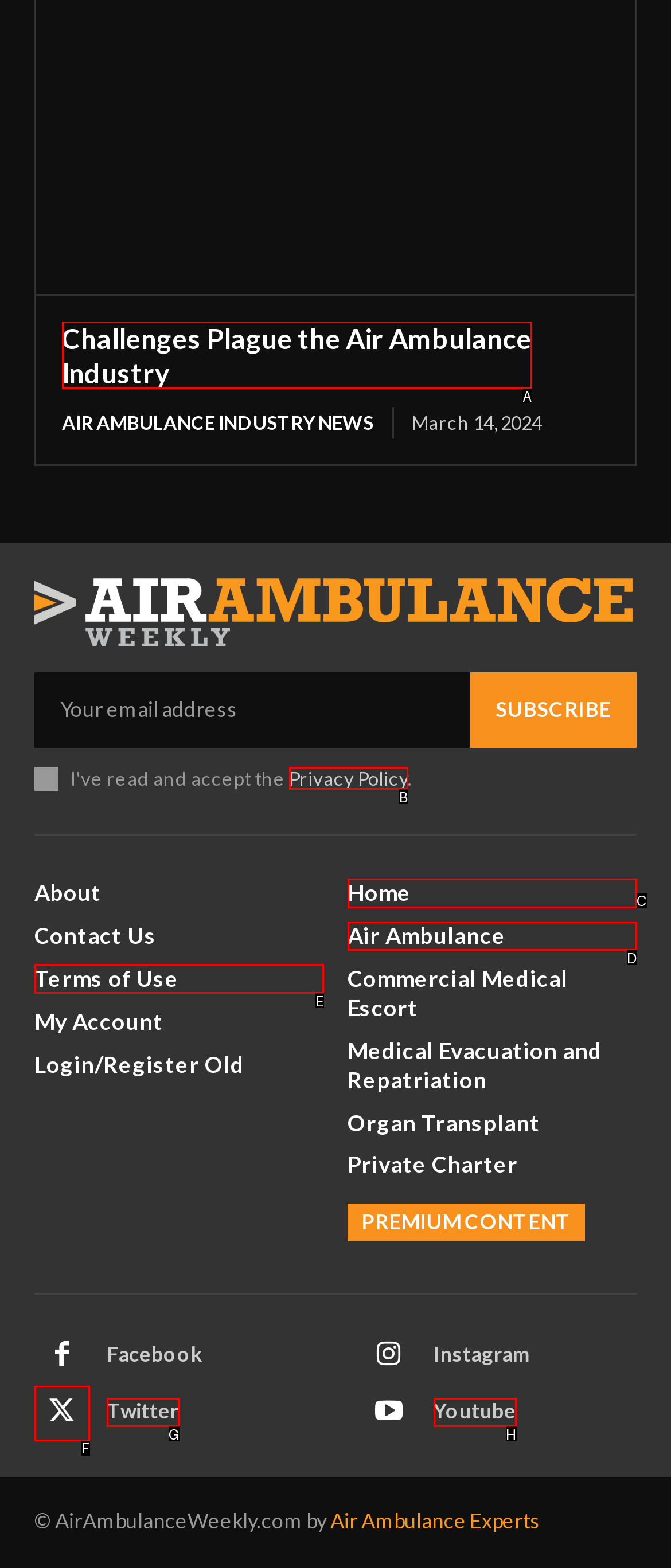Identify the HTML element that corresponds to the following description: Slack Provide the letter of the best matching option.

None